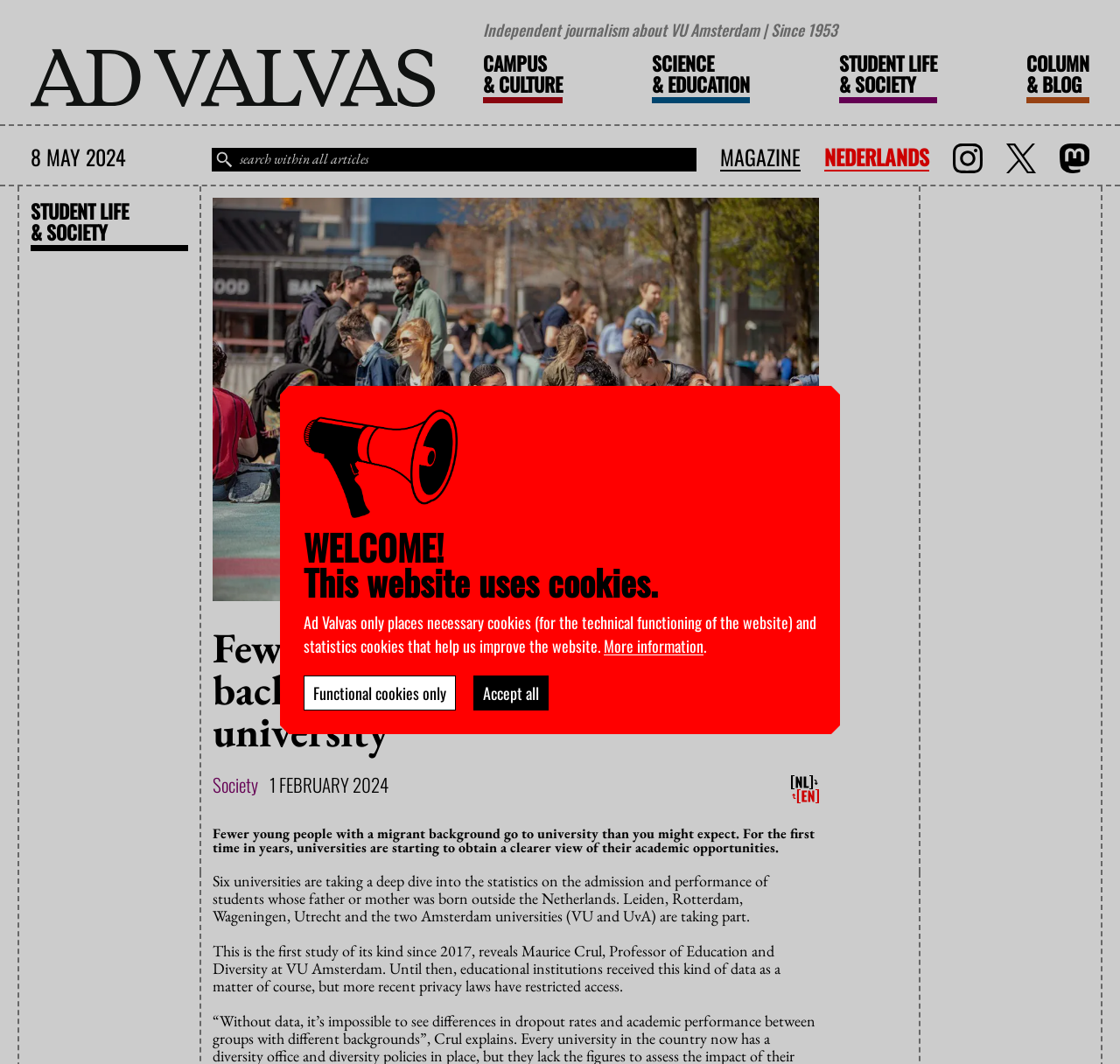Explain in detail what is displayed on the webpage.

The webpage appears to be an article from an online magazine, Ad Valvas, which focuses on independent journalism about VU Amsterdam. At the top of the page, there is a header section with the magazine's name and a logo, accompanied by a tagline "Independent journalism about VU Amsterdam | Since 1953". Below this, there are five main navigation links: "CAMPUS & CULTURE", "SCIENCE & EDUCATION", "STUDENT LIFE & SOCIETY", "COLUMN & BLOG", and "MAGAZINE".

On the left side of the page, there is a section with a date "8 MAY 2024" and a search bar with a placeholder text "search within all articles". Below this, there are three language options: "MAGAZINE", "NEDERLANDS", and two flags representing unknown languages.

The main content of the page is an article titled "Fewer people with migration background than expected attend university". The article is divided into sections, with headings and paragraphs of text. There is a large image above the article title, and a smaller image to the right of the title. The article discusses how six universities are studying the statistics on the admission and performance of students with a migrant background.

To the right of the article, there is a sidebar with a heading "STUDENT LIFE & SOCIETY" and a link to the category "Society". Below this, there is a list of three unknown links, each represented by an image.

At the bottom of the page, there is a section with a welcome message, a notice about the website's use of cookies, and options to accept or decline cookies.